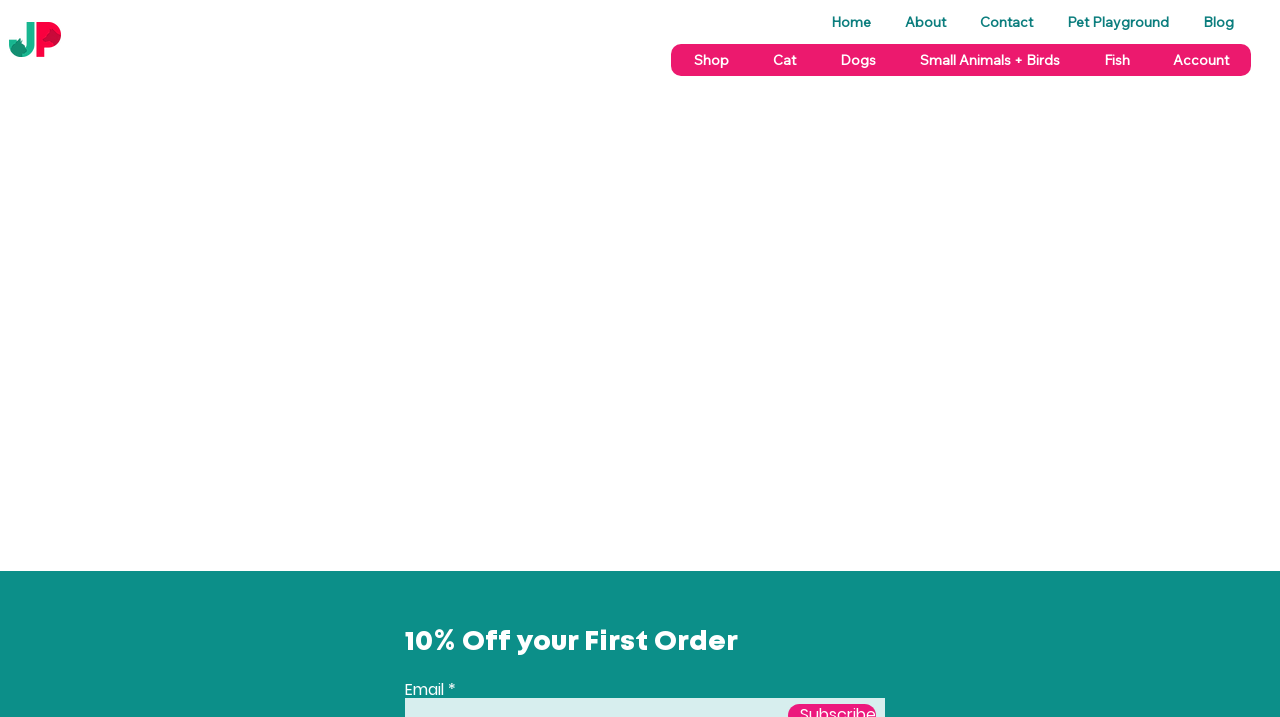Find the bounding box coordinates corresponding to the UI element with the description: "Small Animals + Birds". The coordinates should be formatted as [left, top, right, bottom], with values as floats between 0 and 1.

[0.701, 0.063, 0.845, 0.105]